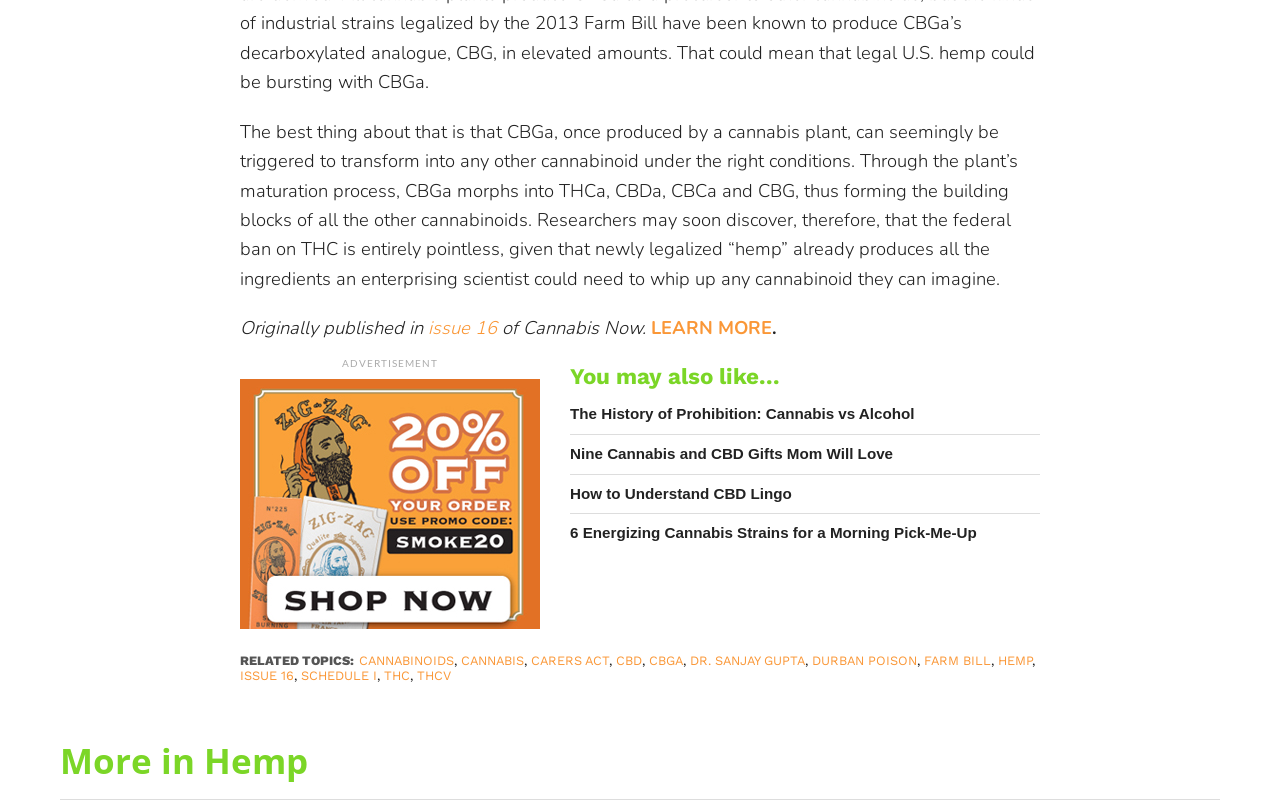Provide a one-word or brief phrase answer to the question:
What is the source of the article?

Cannabis Now